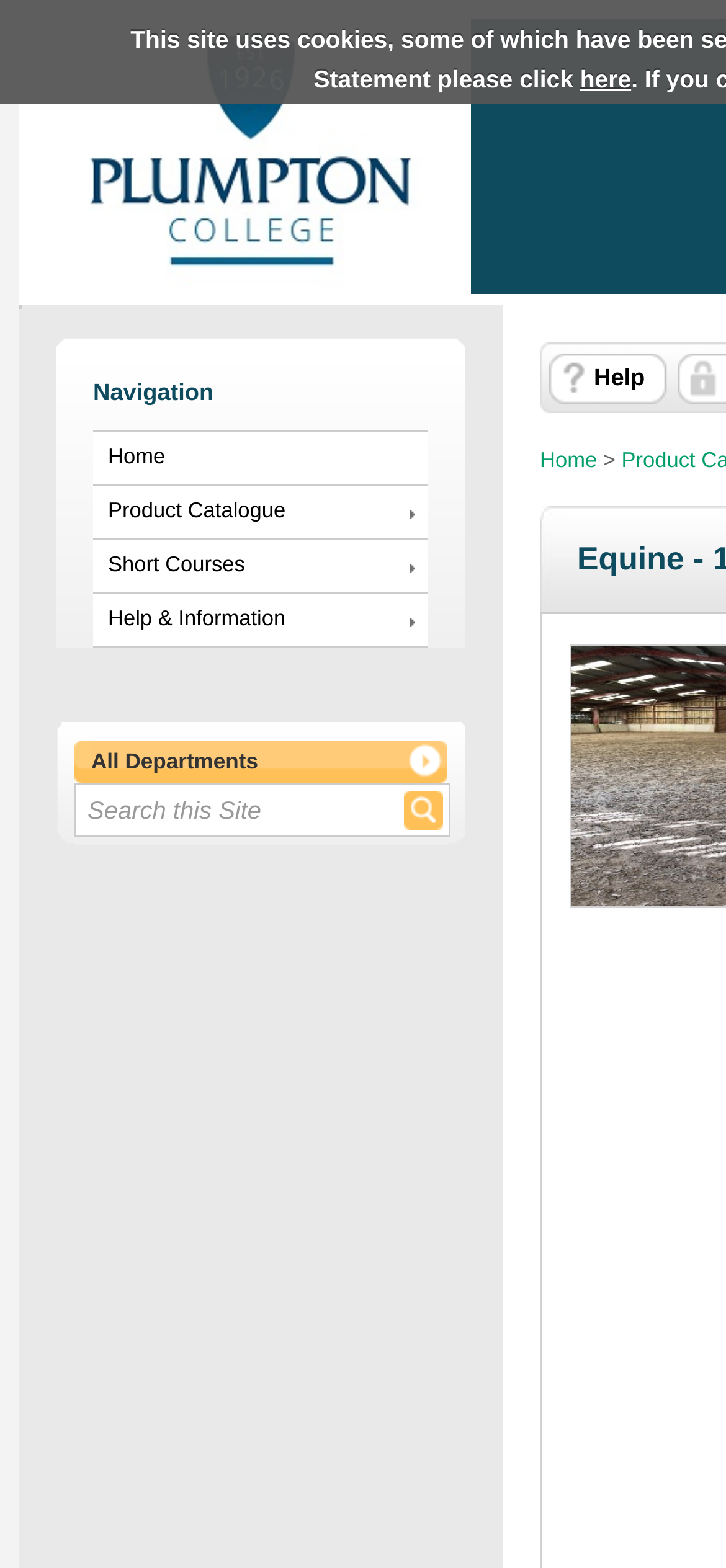Specify the bounding box coordinates of the area that needs to be clicked to achieve the following instruction: "view product catalogue".

[0.128, 0.309, 0.59, 0.343]